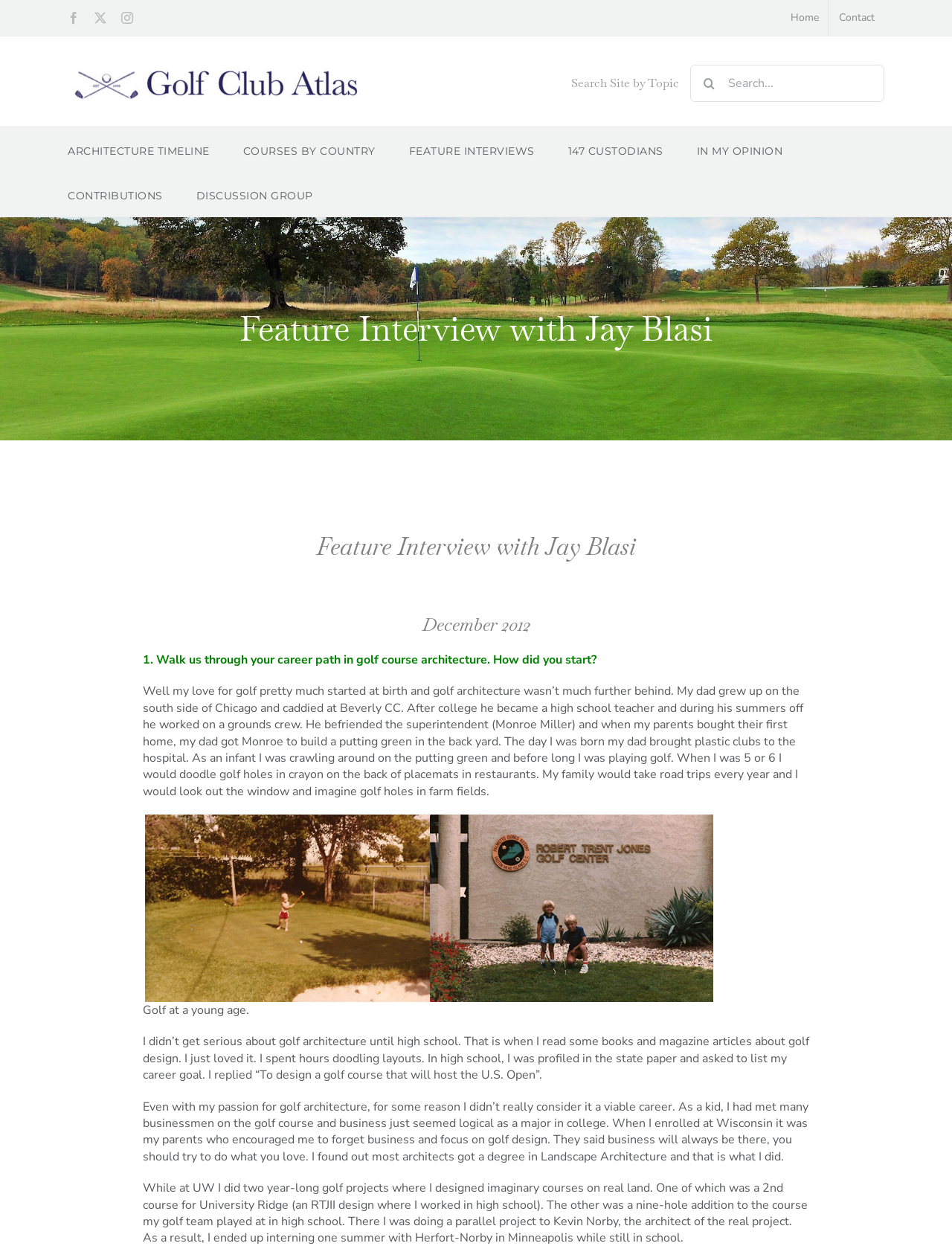Find and indicate the bounding box coordinates of the region you should select to follow the given instruction: "Search for a topic".

[0.725, 0.052, 0.929, 0.082]